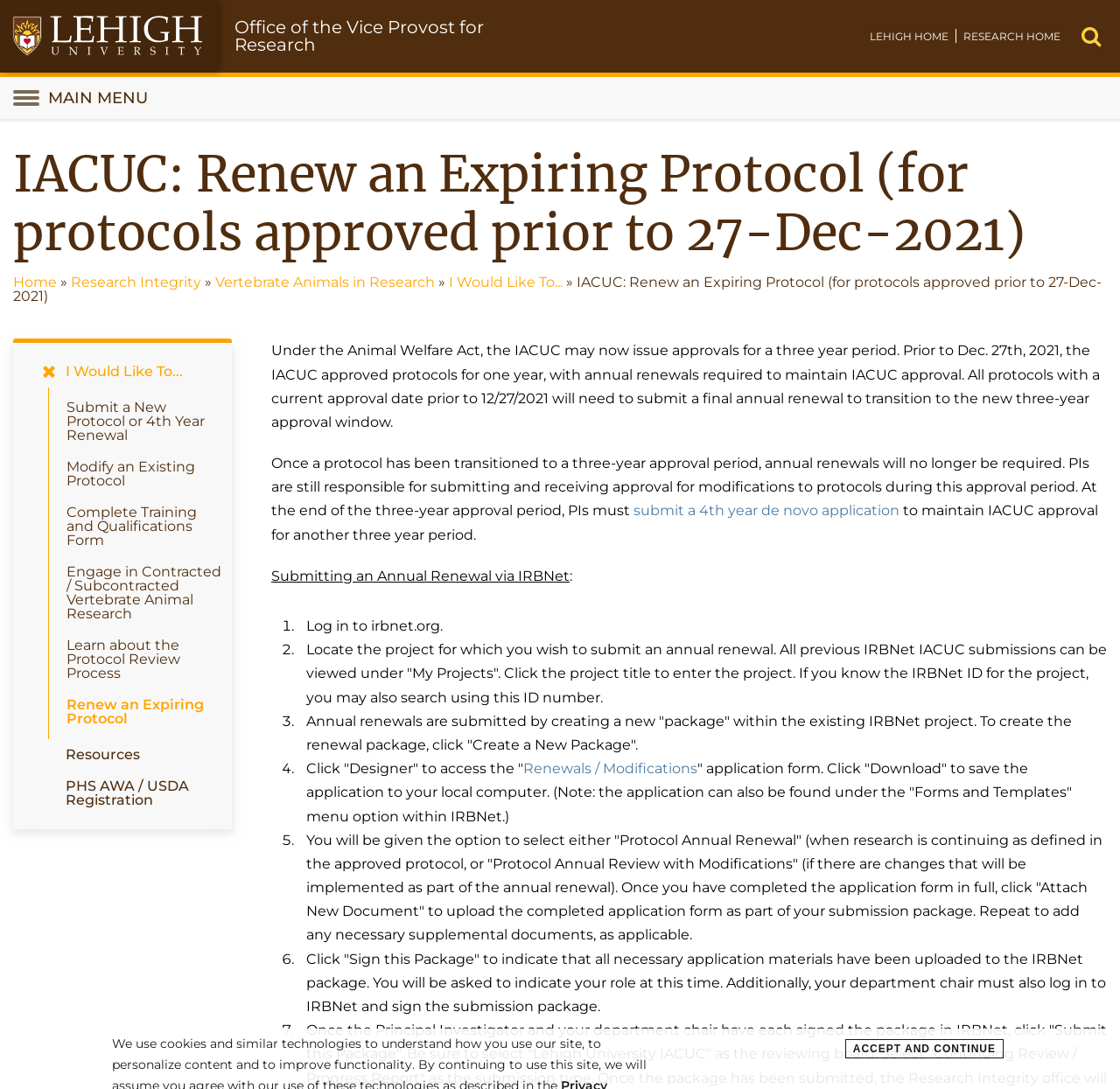Identify the bounding box coordinates for the UI element described by the following text: "Vertebrate Animals in Research". Provide the coordinates as four float numbers between 0 and 1, in the format [left, top, right, bottom].

[0.192, 0.252, 0.388, 0.267]